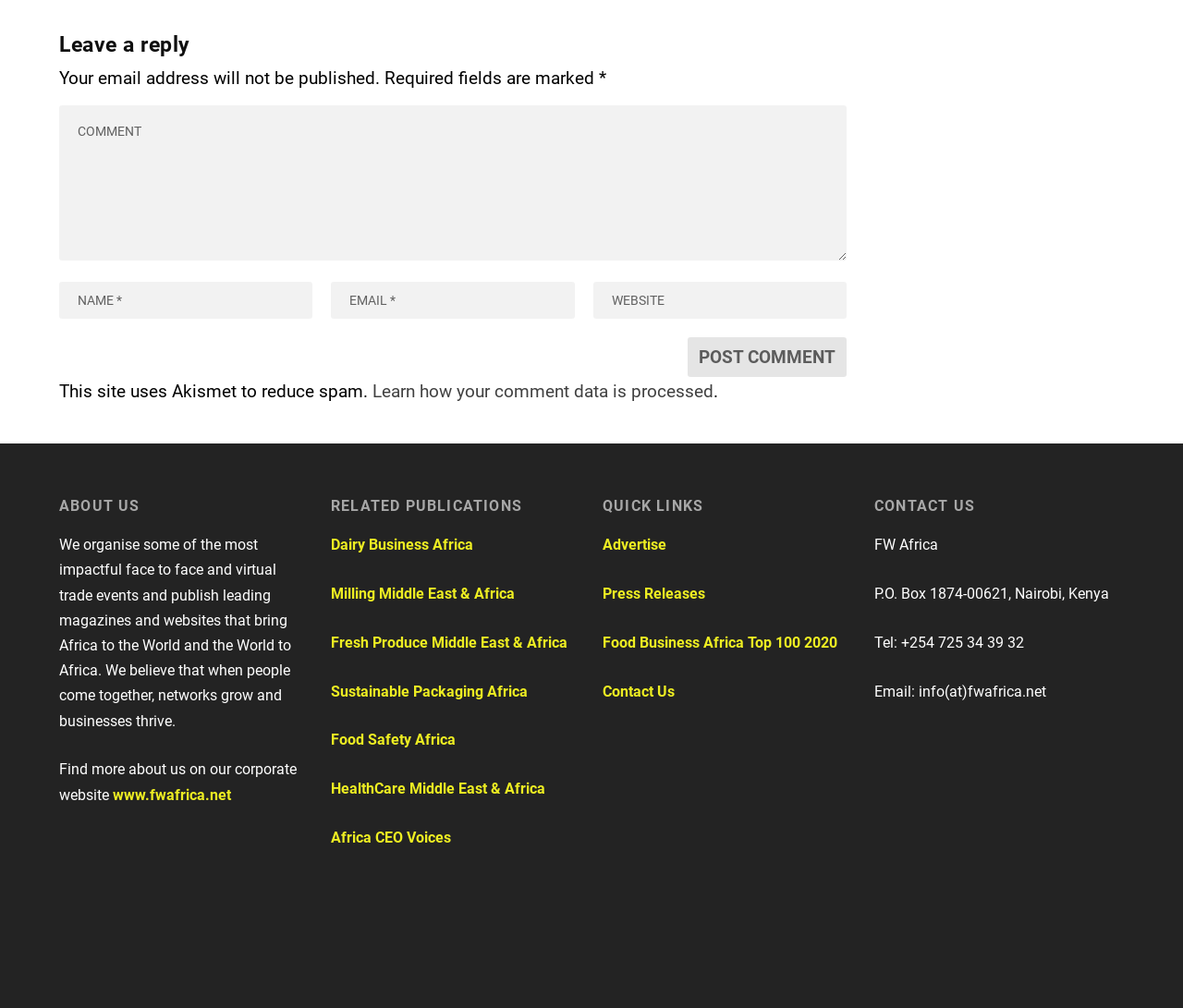Please identify the bounding box coordinates of the element's region that needs to be clicked to fulfill the following instruction: "Enter your name". The bounding box coordinates should consist of four float numbers between 0 and 1, i.e., [left, top, right, bottom].

[0.05, 0.303, 0.264, 0.34]